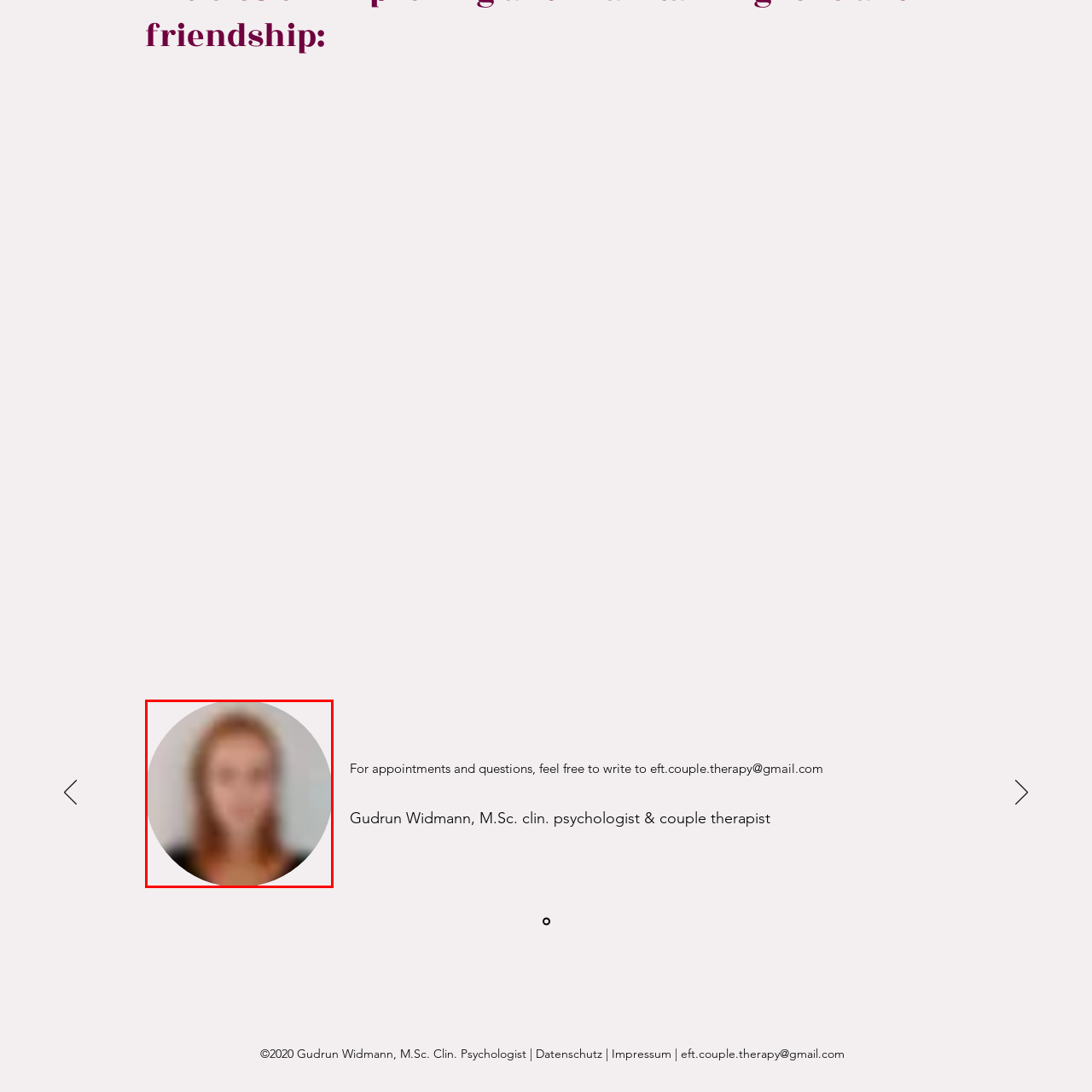Articulate a detailed narrative of what is visible inside the red-delineated region of the image.

The image features a circular photograph of a woman with medium-length reddish-brown hair, portrayed in an out-of-focus style. She appears to be wearing a dark top against a light background, contributing to a professional and approachable demeanor. This image is associated with Gudrun Widmann, identified as a clinical psychologist and couple therapist. The context suggests her role in providing psychological support and therapy services.